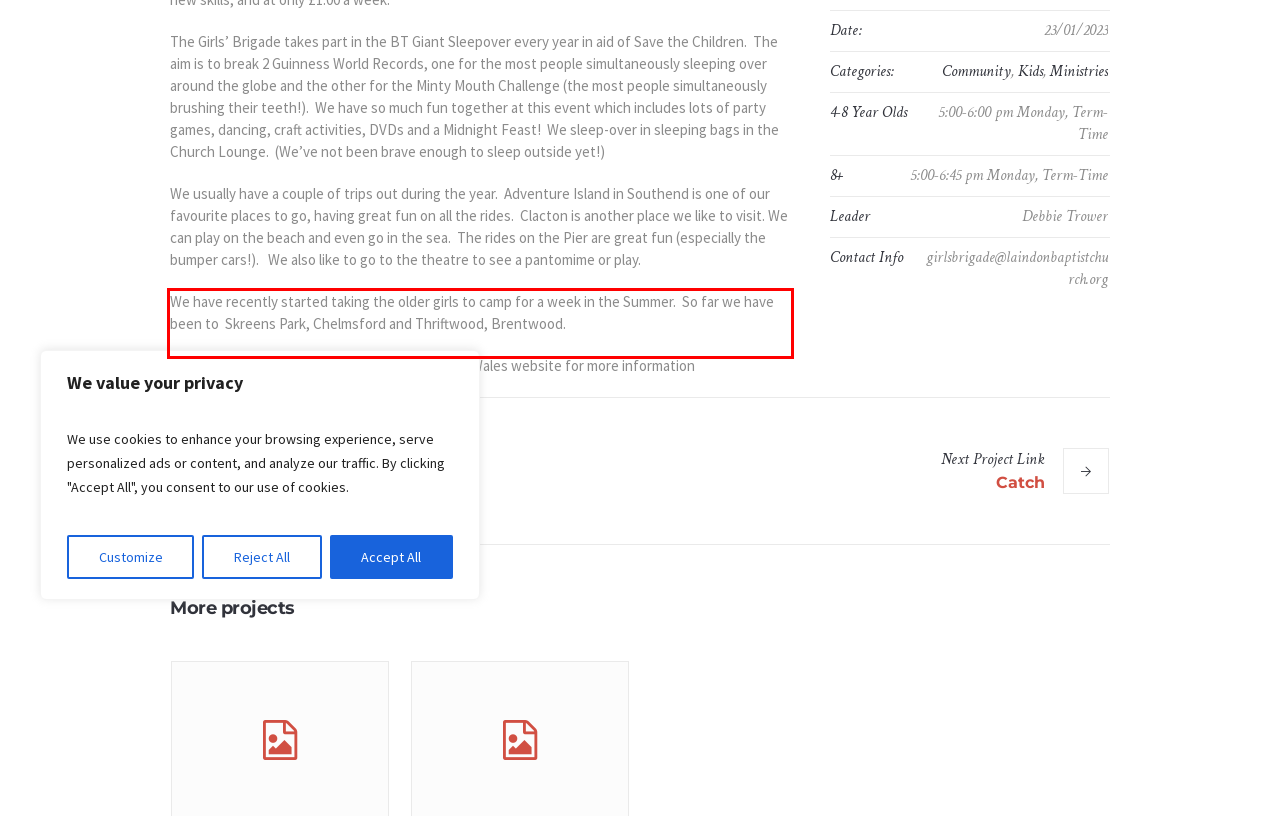Please look at the screenshot provided and find the red bounding box. Extract the text content contained within this bounding box.

We have recently started taking the older girls to camp for a week in the Summer. So far we have been to Skreens Park, Chelmsford and Thriftwood, Brentwood.